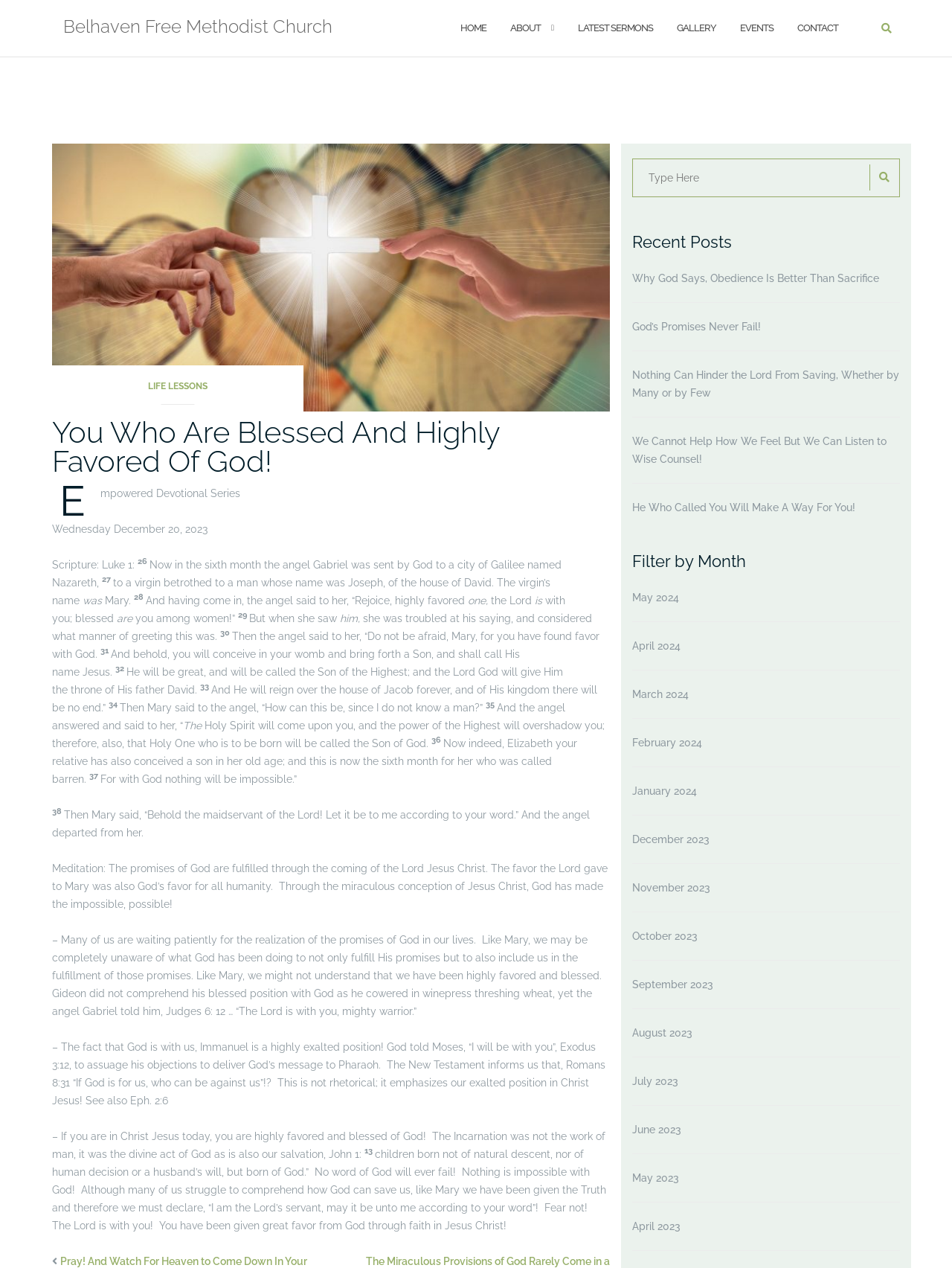From the webpage screenshot, predict the bounding box of the UI element that matches this description: "May 2024".

[0.664, 0.467, 0.713, 0.476]